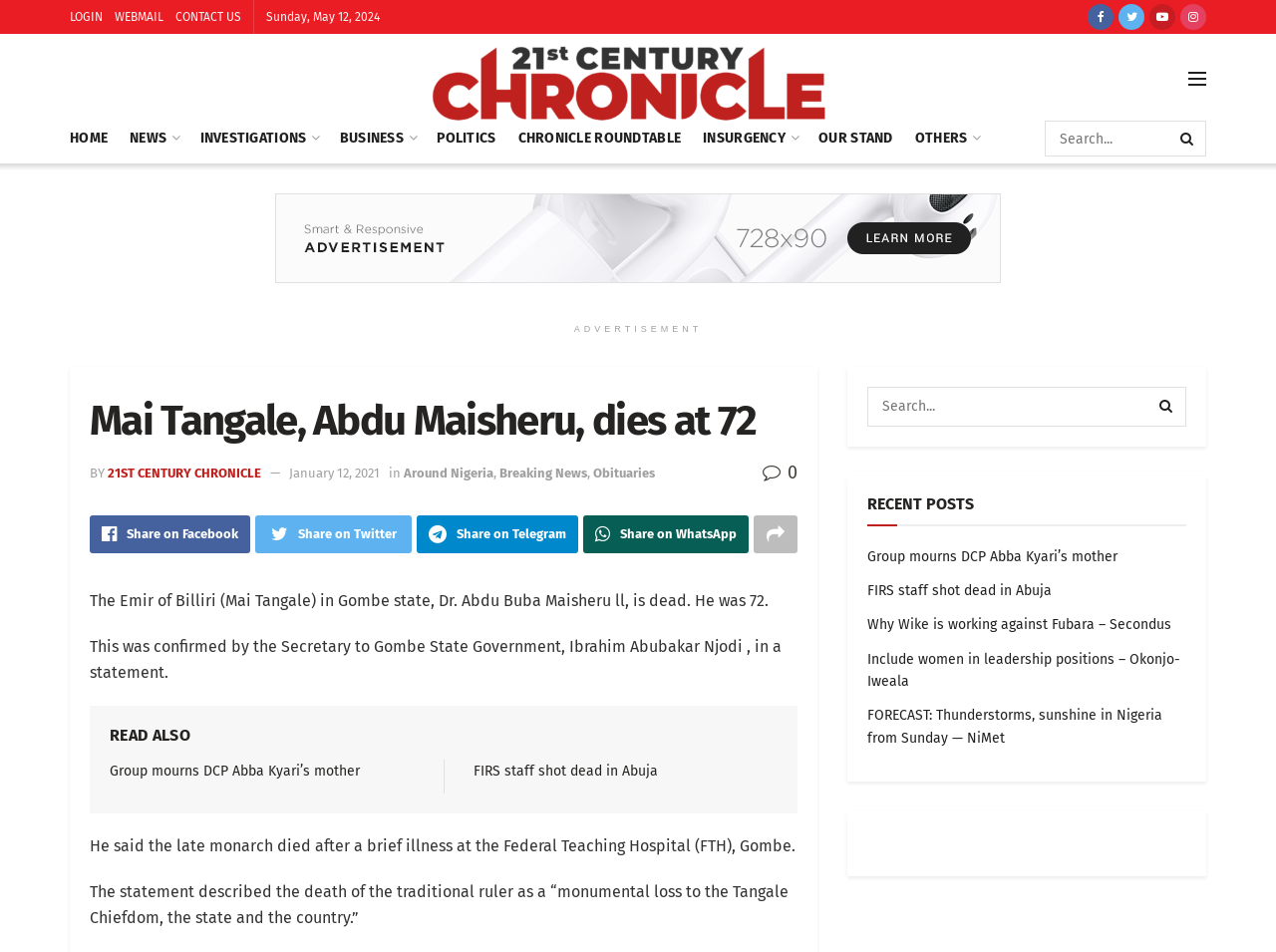Please identify the bounding box coordinates of the region to click in order to complete the given instruction: "View recent comments". The coordinates should be four float numbers between 0 and 1, i.e., [left, top, right, bottom].

None